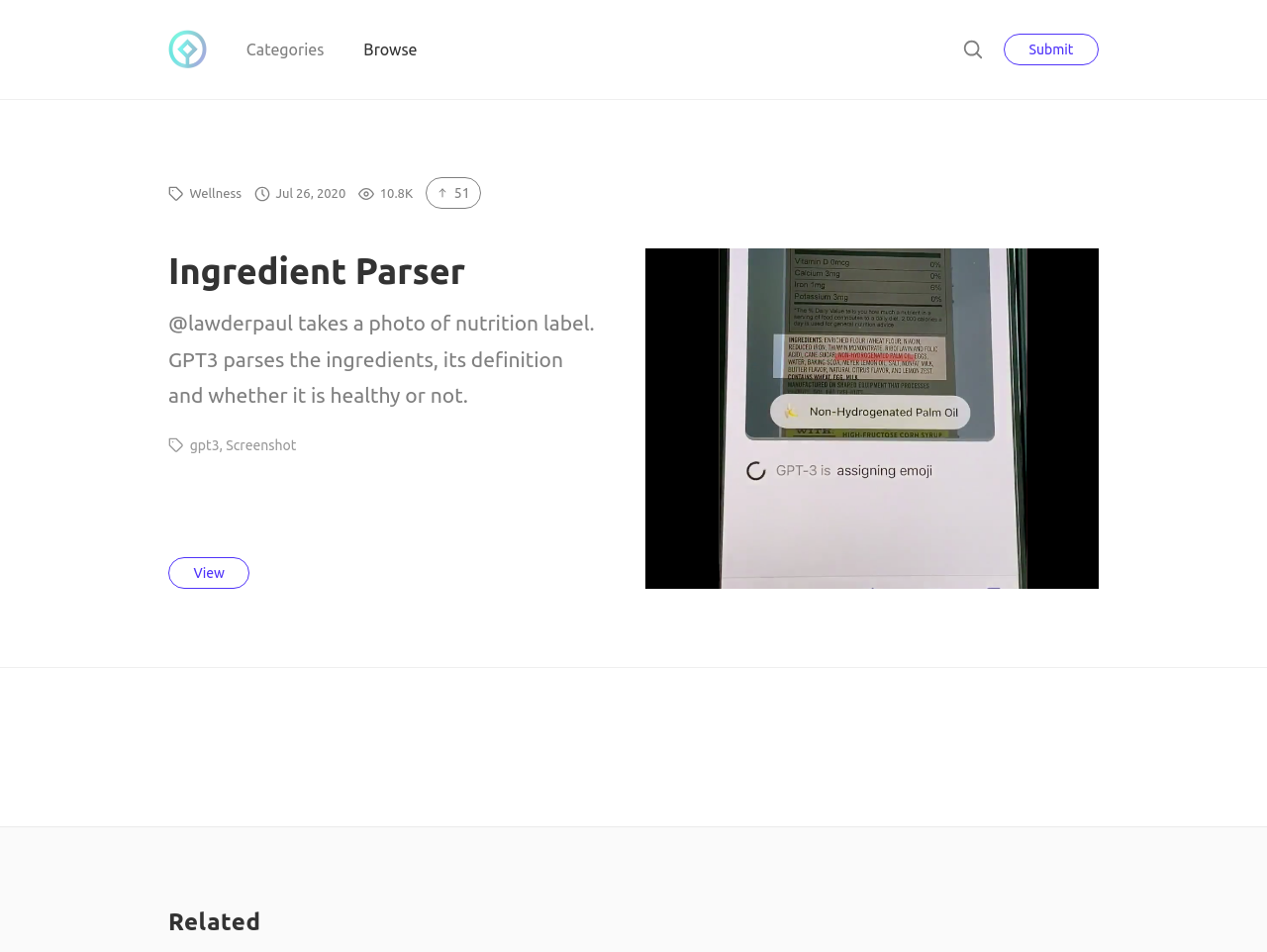Please determine the bounding box coordinates of the element to click on in order to accomplish the following task: "Submit a query". Ensure the coordinates are four float numbers ranging from 0 to 1, i.e., [left, top, right, bottom].

[0.792, 0.035, 0.867, 0.069]